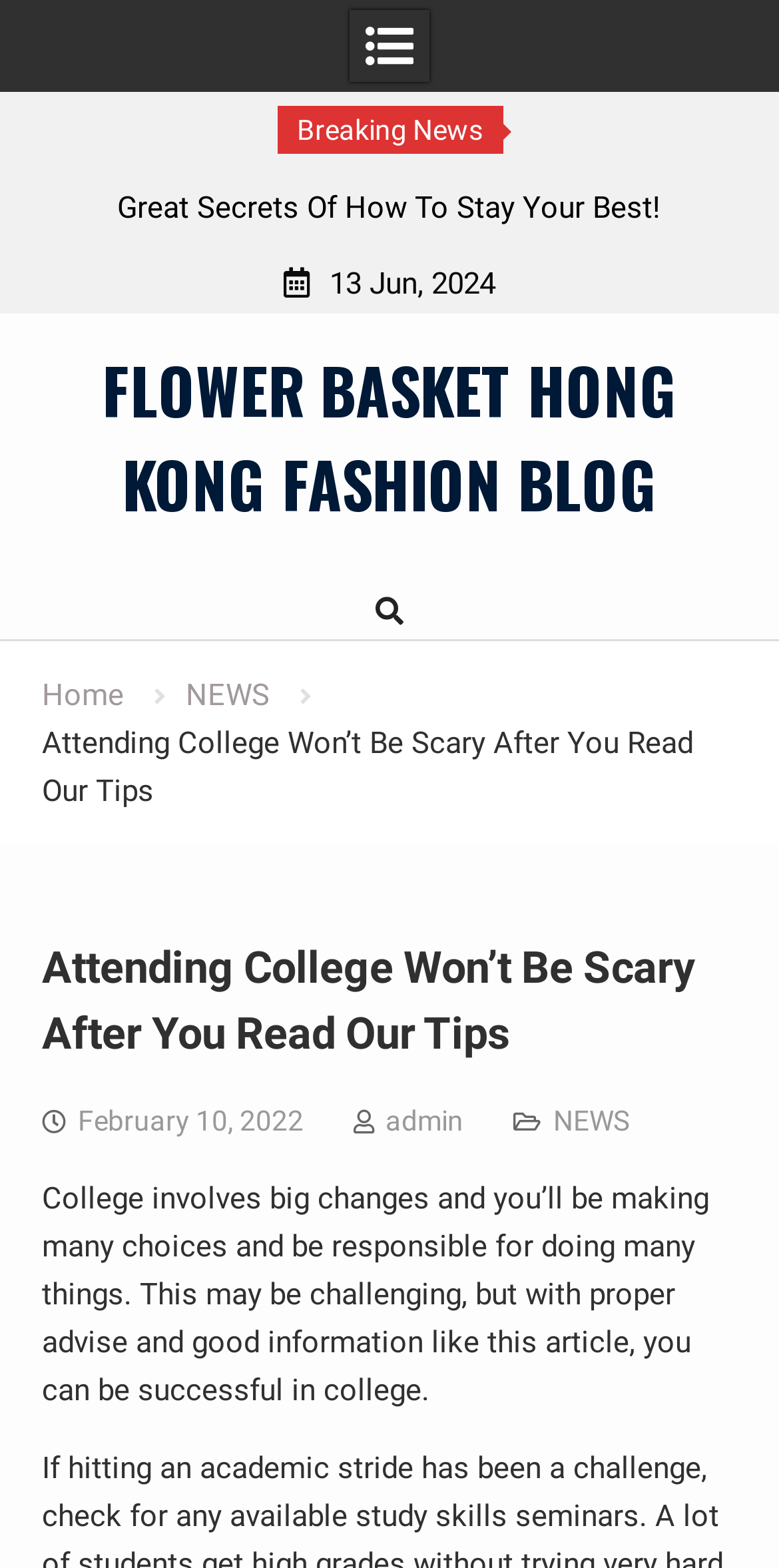Provide the bounding box coordinates of the area you need to click to execute the following instruction: "Click on 'FLOWER BASKET HONG KONG FASHION BLOG'".

[0.131, 0.22, 0.869, 0.337]